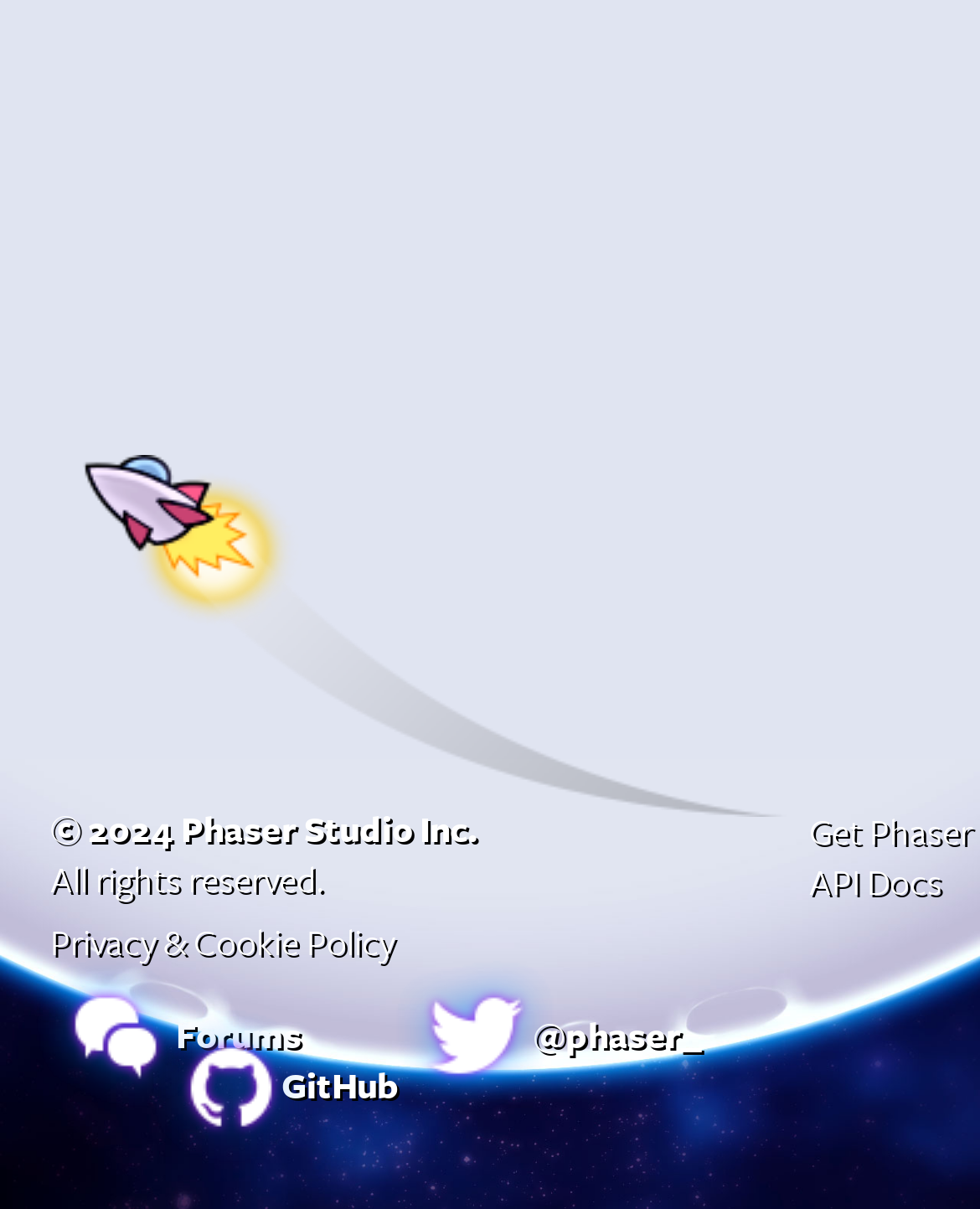Find the bounding box of the UI element described as: "GitHub". The bounding box coordinates should be given as four float values between 0 and 1, i.e., [left, top, right, bottom].

[0.159, 0.878, 0.408, 0.92]